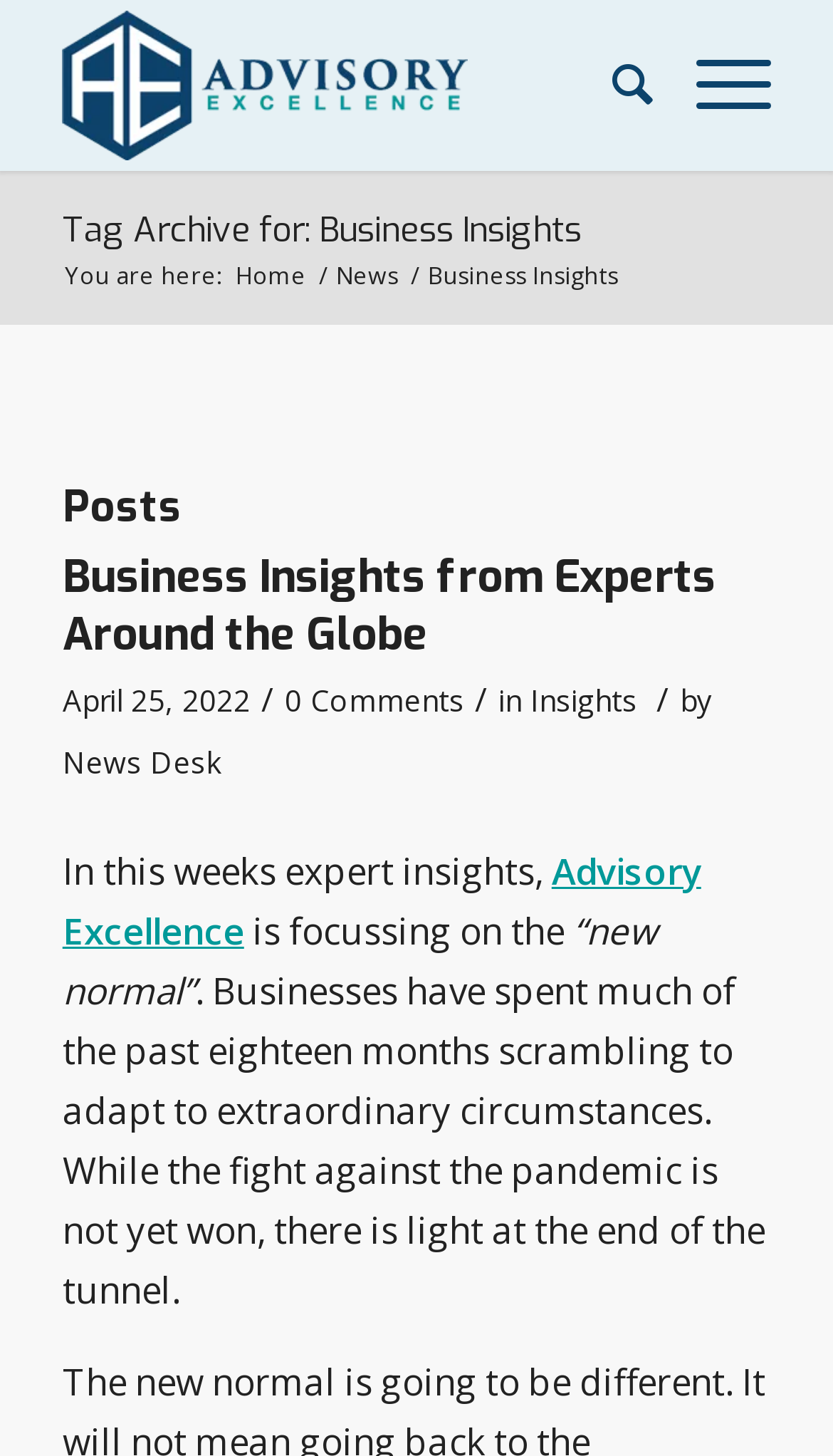Locate the bounding box coordinates of the item that should be clicked to fulfill the instruction: "View the News page".

[0.396, 0.177, 0.485, 0.199]